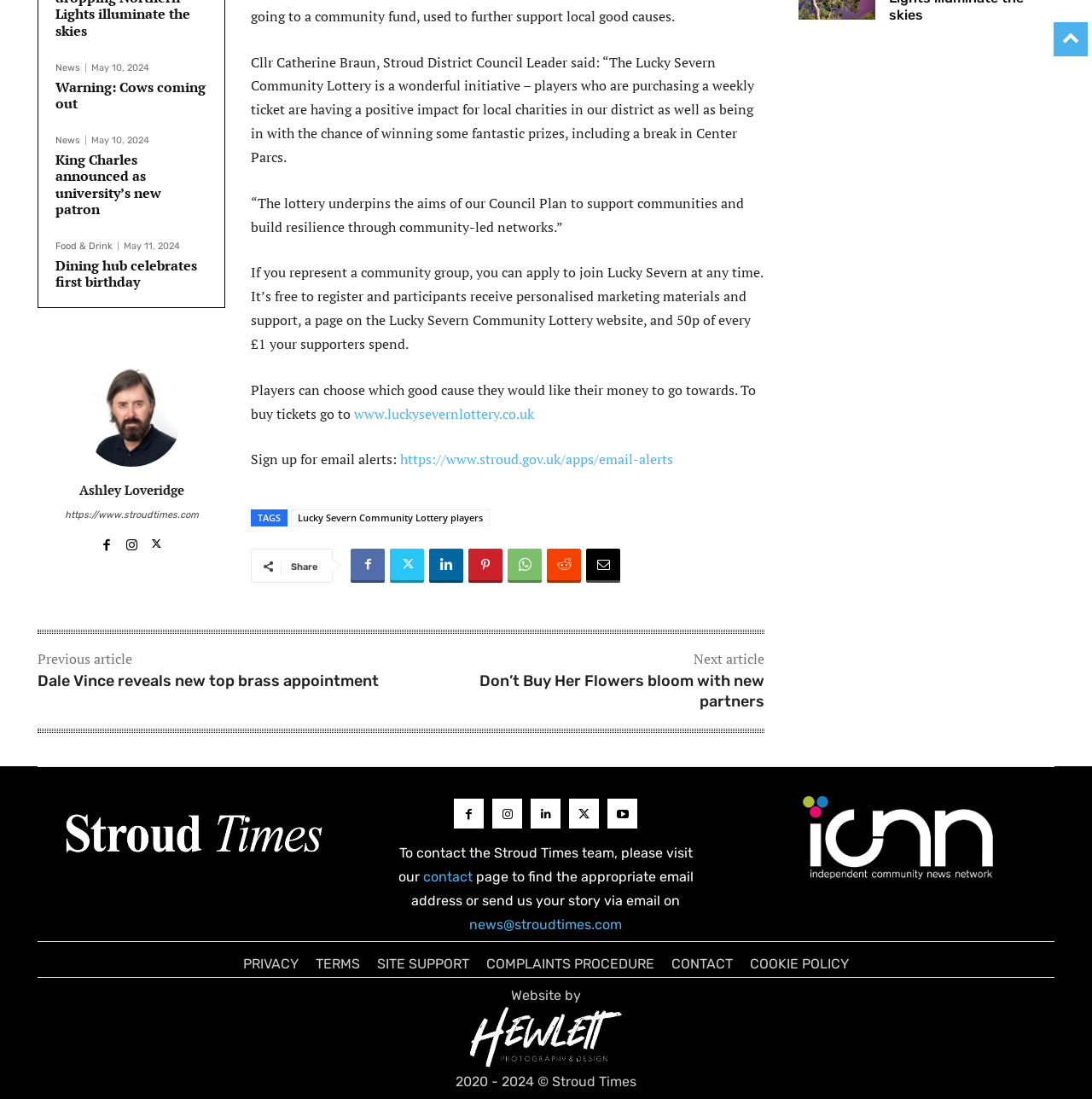What is the date of the first news article?
Answer the question with a thorough and detailed explanation.

I found the date by looking at the time element associated with the first news article, which is 'May 10, 2024'.